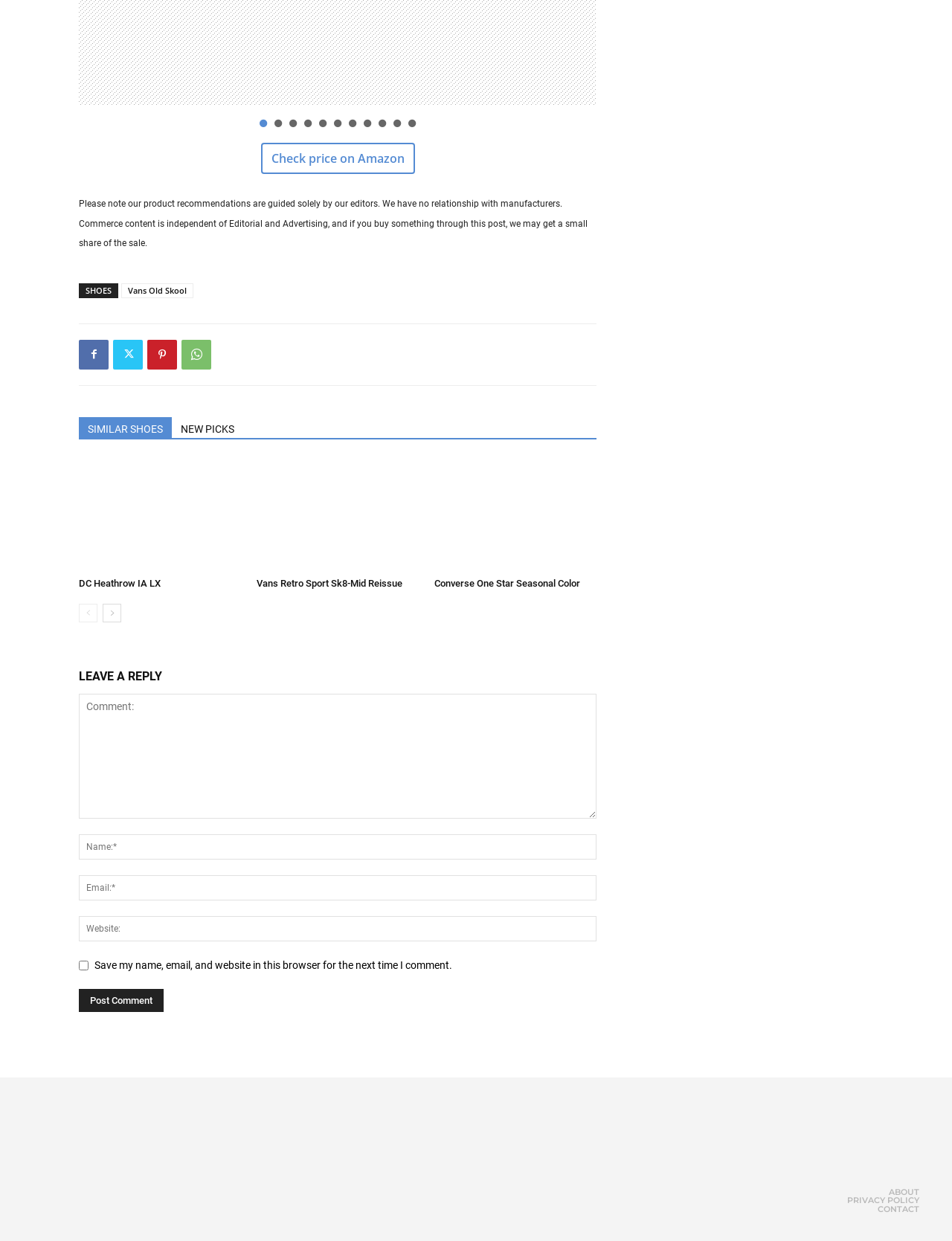Specify the bounding box coordinates of the area to click in order to follow the given instruction: "Leave a reply."

[0.083, 0.536, 0.627, 0.555]